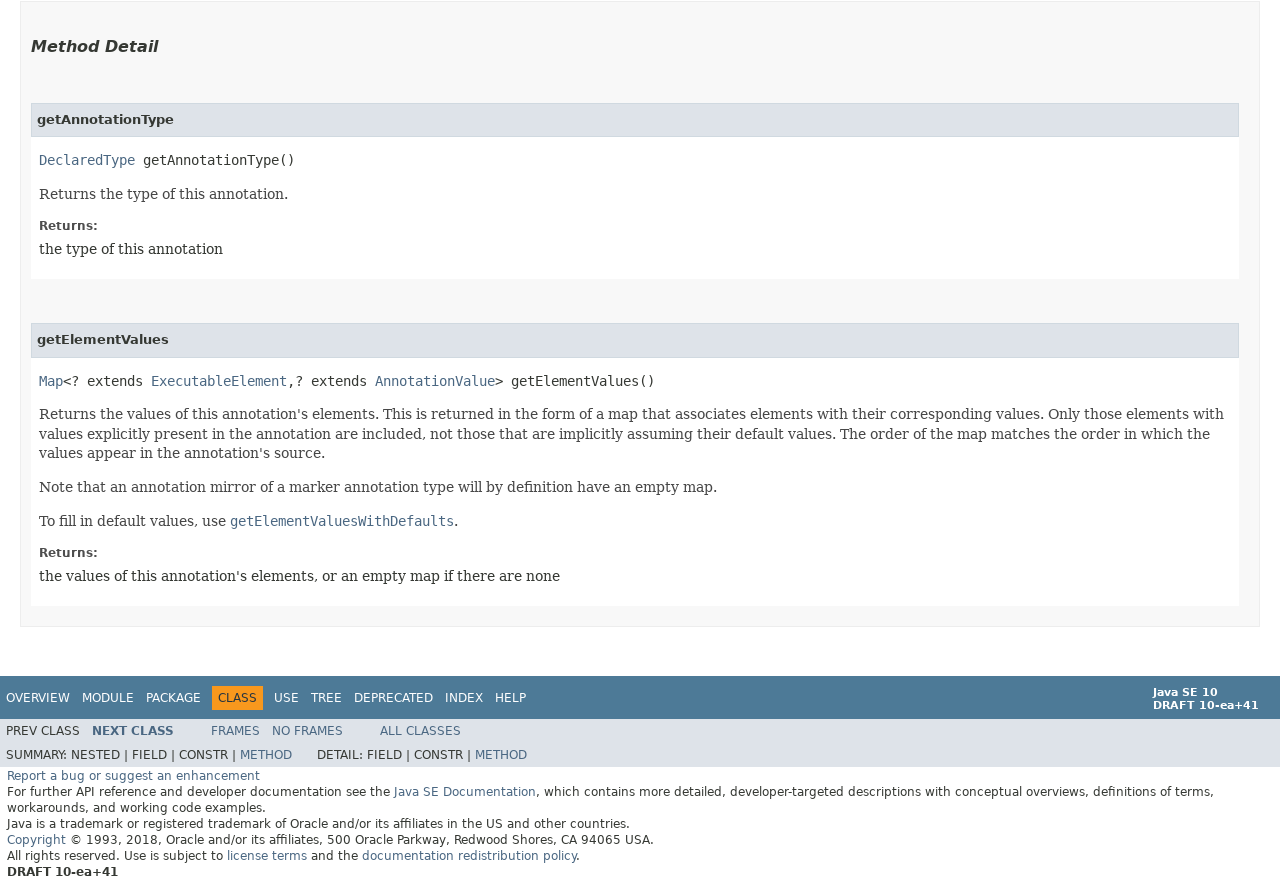Provide the bounding box coordinates of the HTML element this sentence describes: "documentation redistribution policy". The bounding box coordinates consist of four float numbers between 0 and 1, i.e., [left, top, right, bottom].

[0.283, 0.951, 0.45, 0.967]